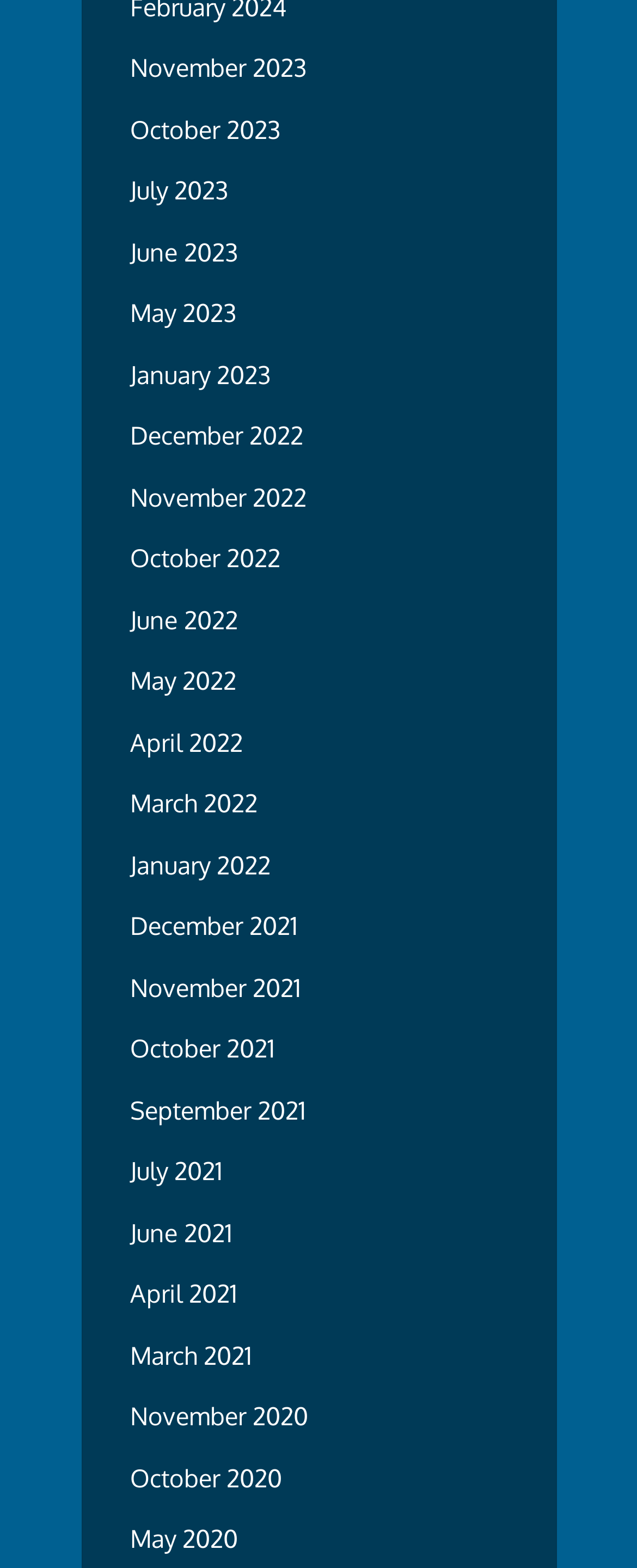Locate the bounding box coordinates of the element that should be clicked to execute the following instruction: "go to October 2022".

[0.204, 0.346, 0.44, 0.366]